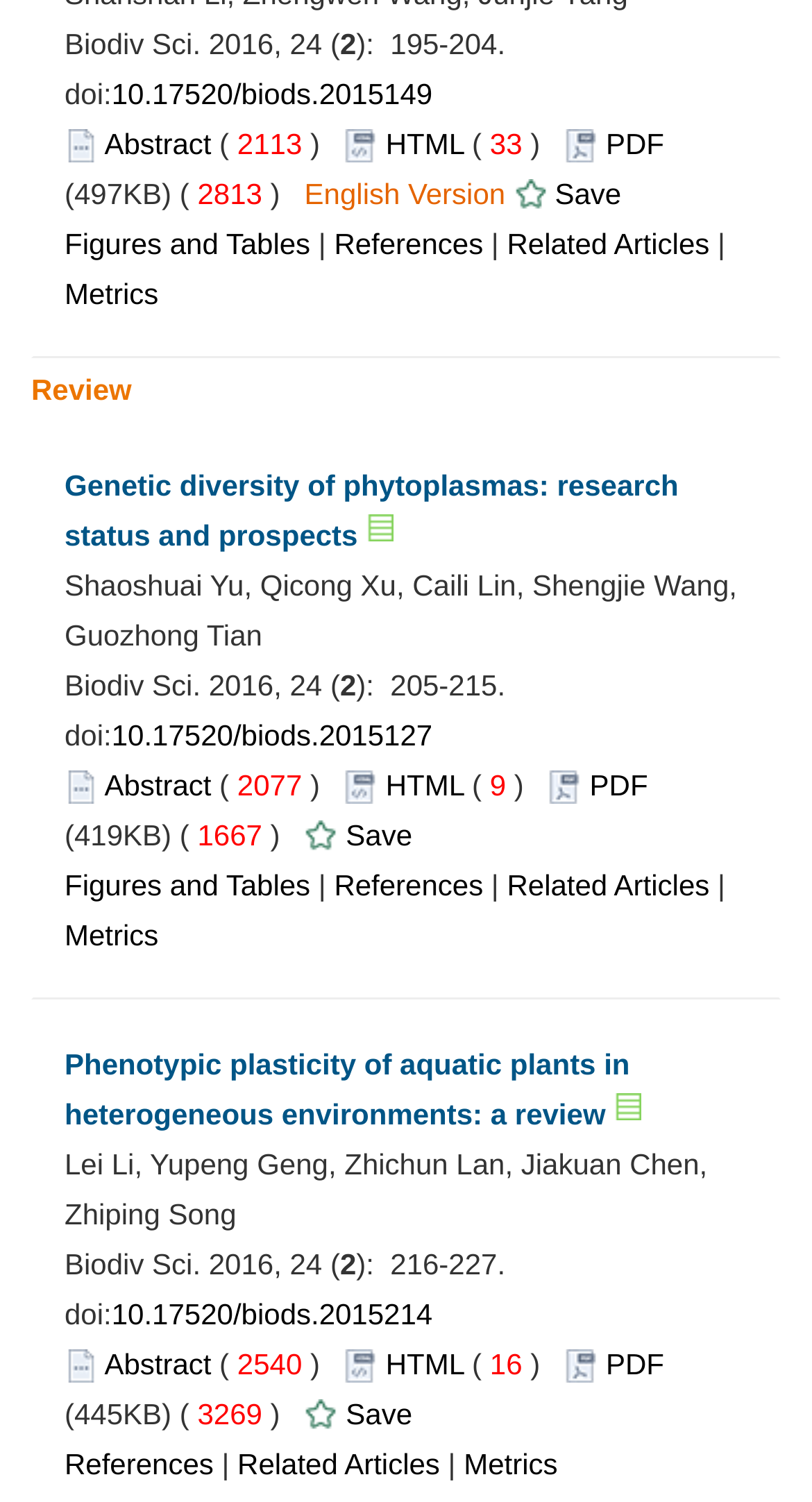Locate the bounding box coordinates of the item that should be clicked to fulfill the instruction: "Check metrics".

[0.079, 0.184, 0.195, 0.206]